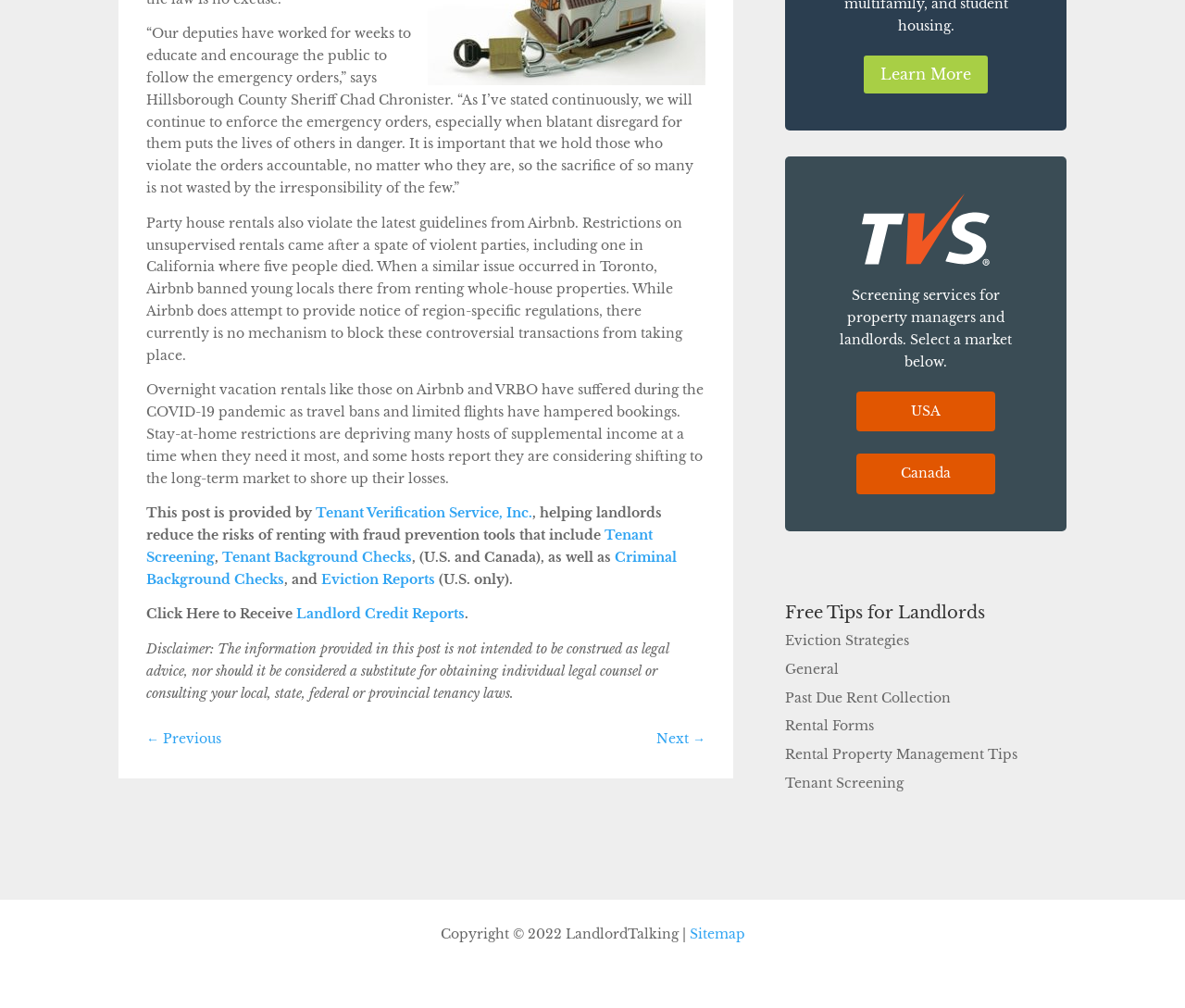Provide the bounding box coordinates of the HTML element this sentence describes: "Tenant Screening".

[0.663, 0.769, 0.763, 0.785]